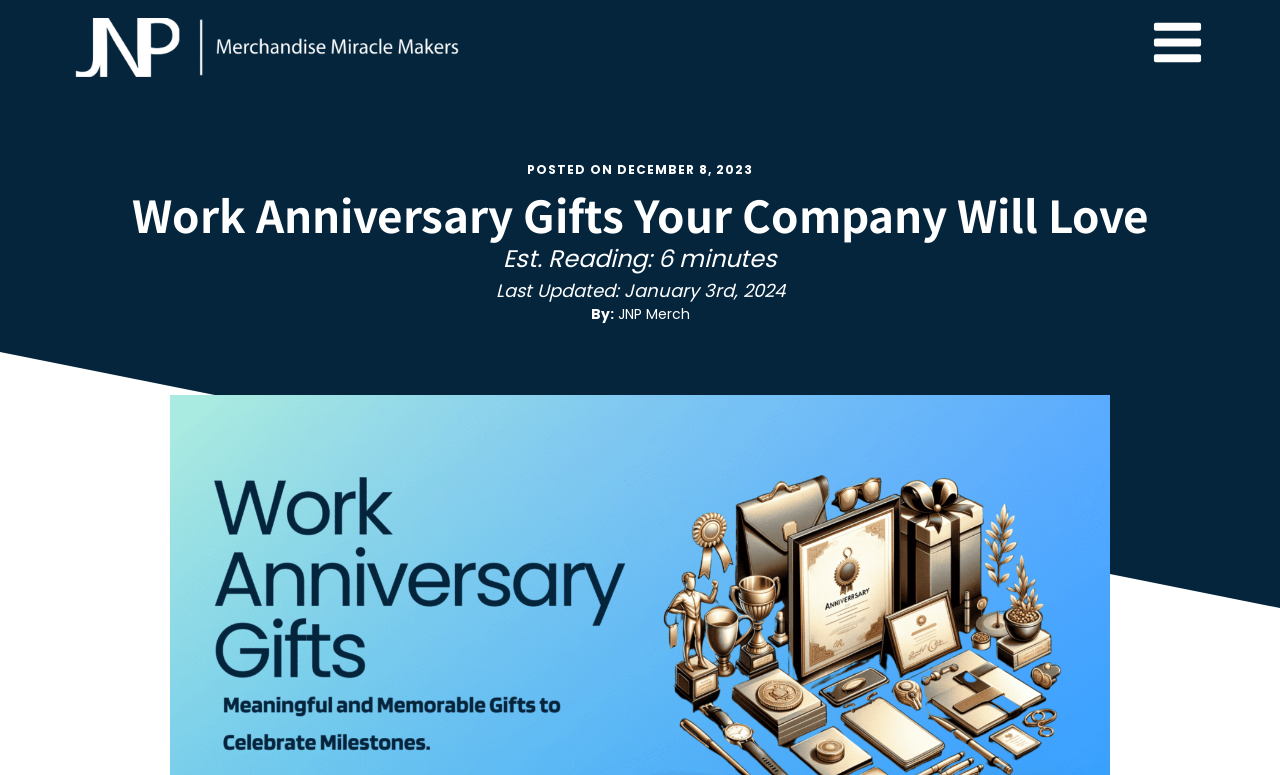Please find the bounding box for the UI component described as follows: "aria-label="JNP Merchandise Homepage Link"".

[0.059, 0.024, 0.359, 0.099]